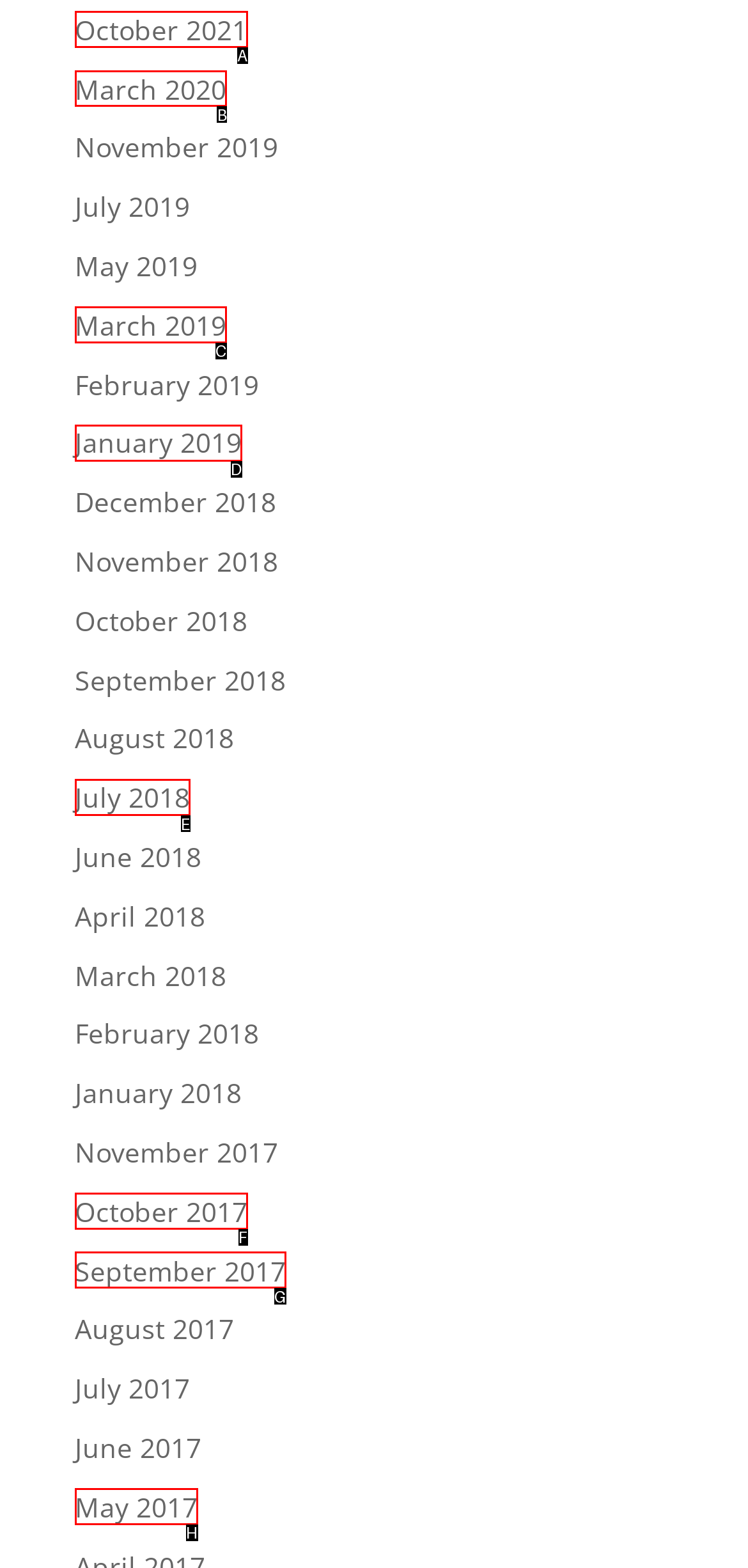Choose the UI element you need to click to carry out the task: View the 'General Karting Discussion' thread.
Respond with the corresponding option's letter.

None